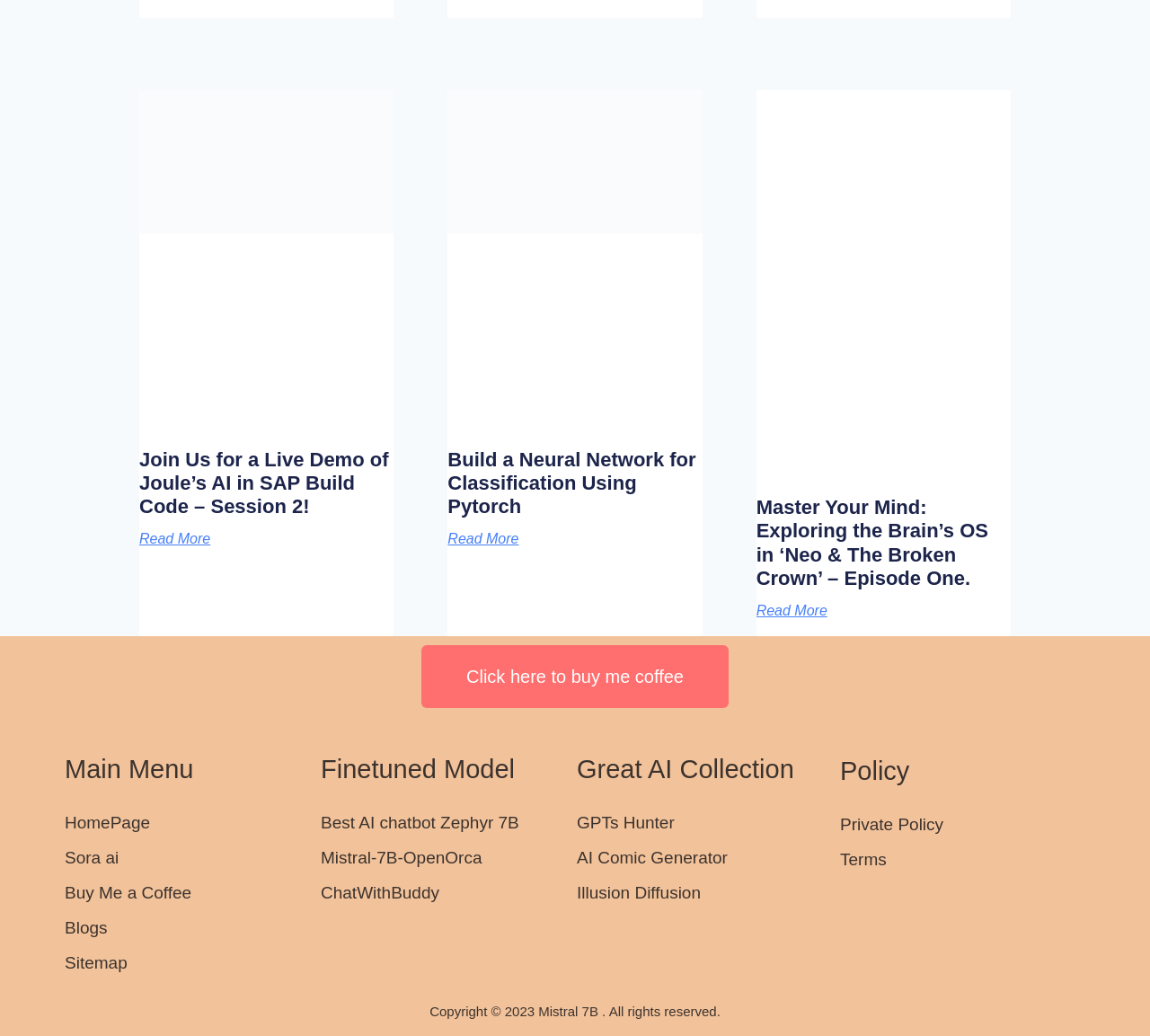Answer the following query concisely with a single word or phrase:
What is the copyright information at the bottom of the page?

Copyright © 2023 Mistral 7B. All rights reserved.